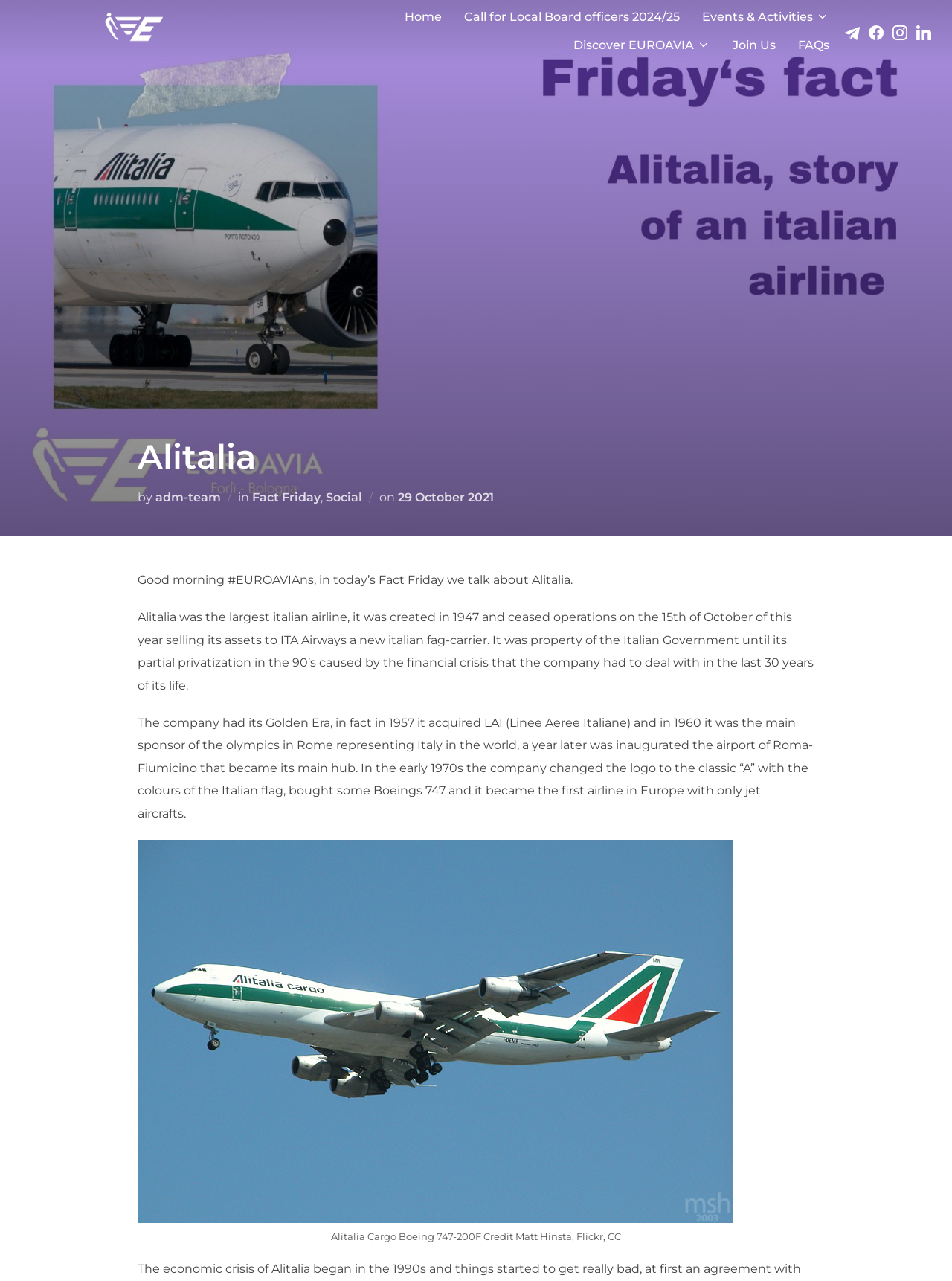Provide your answer in one word or a succinct phrase for the question: 
What is the name of the airline being discussed?

Alitalia